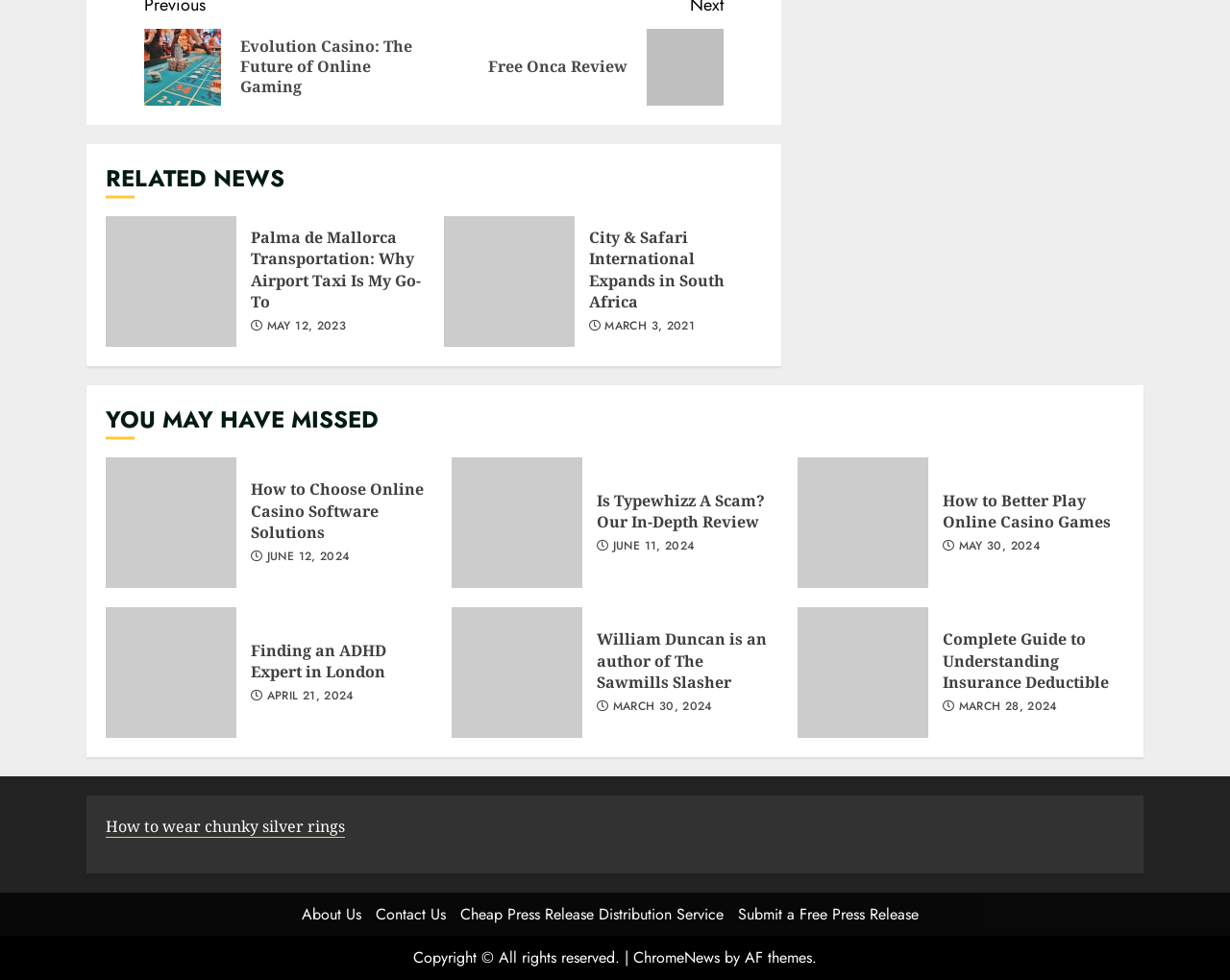Respond with a single word or phrase for the following question: 
What is the title of the webpage?

Evolution Casino